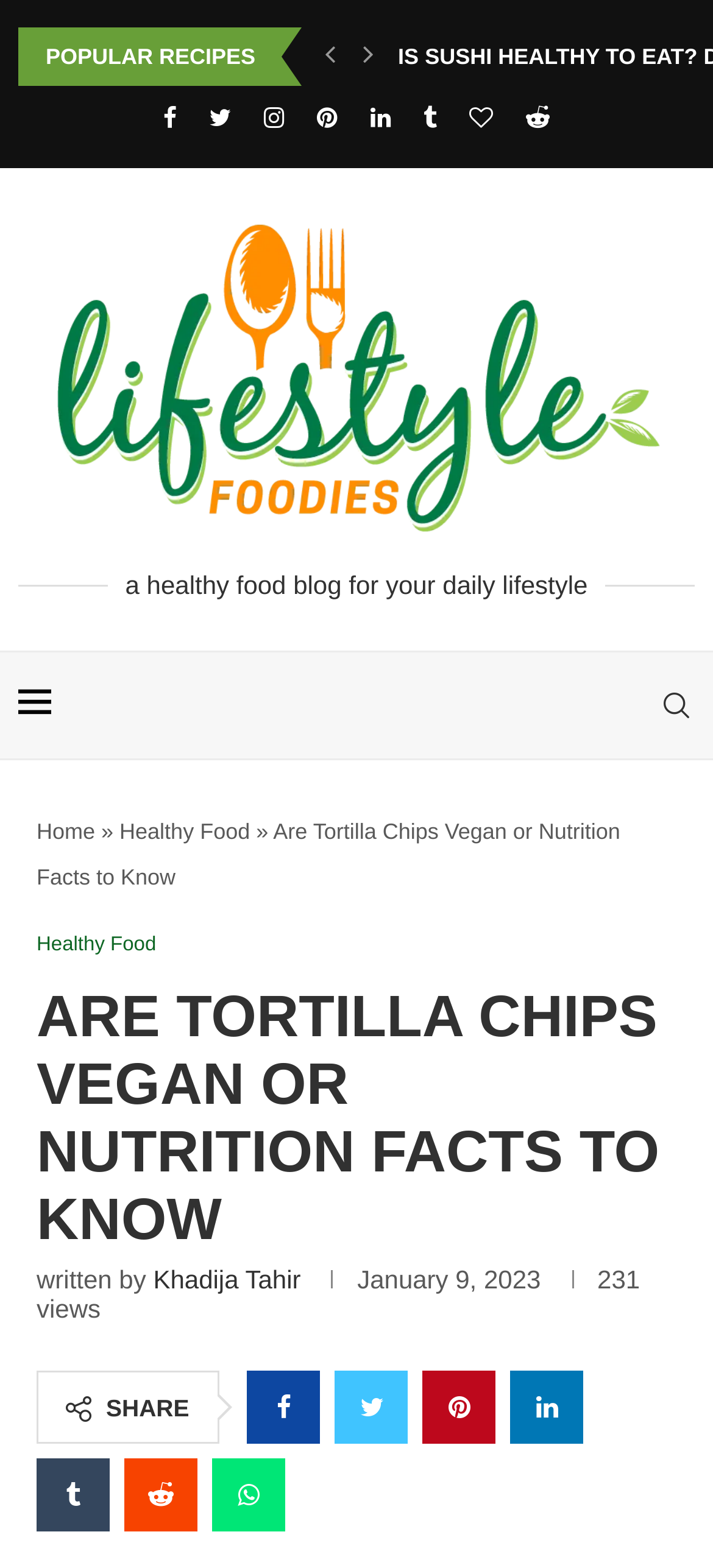Please find and report the bounding box coordinates of the element to click in order to perform the following action: "Read the article about Are Tortilla Chips Vegan or Nutrition Facts to Know". The coordinates should be expressed as four float numbers between 0 and 1, in the format [left, top, right, bottom].

[0.051, 0.627, 0.949, 0.8]